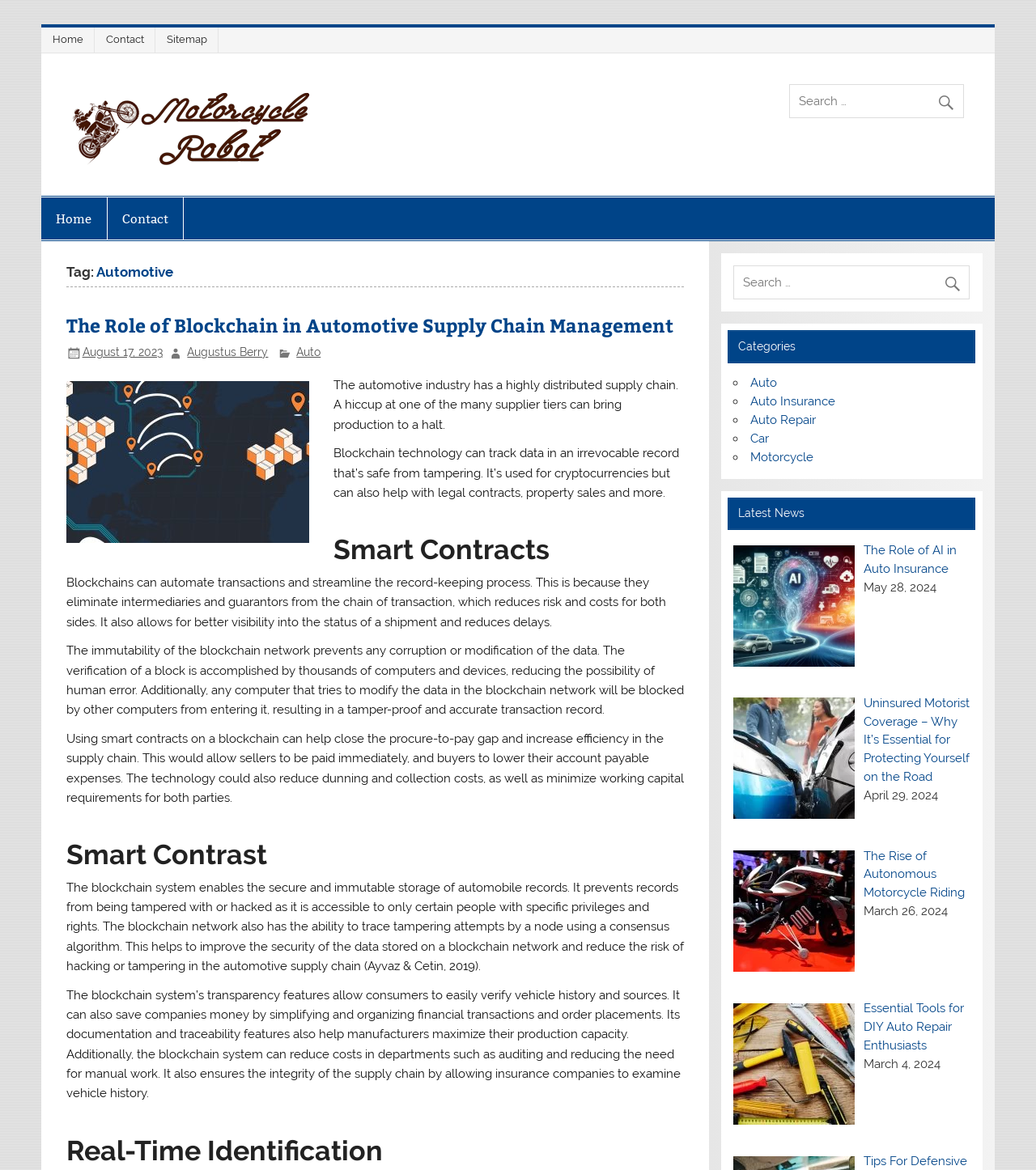What is the topic of the heading 'Smart Contracts'?
From the details in the image, answer the question comprehensively.

The heading 'Smart Contracts' is part of the article 'The Role of Blockchain in Automotive Supply Chain Management', and it discusses the application of blockchain technology in smart contracts.